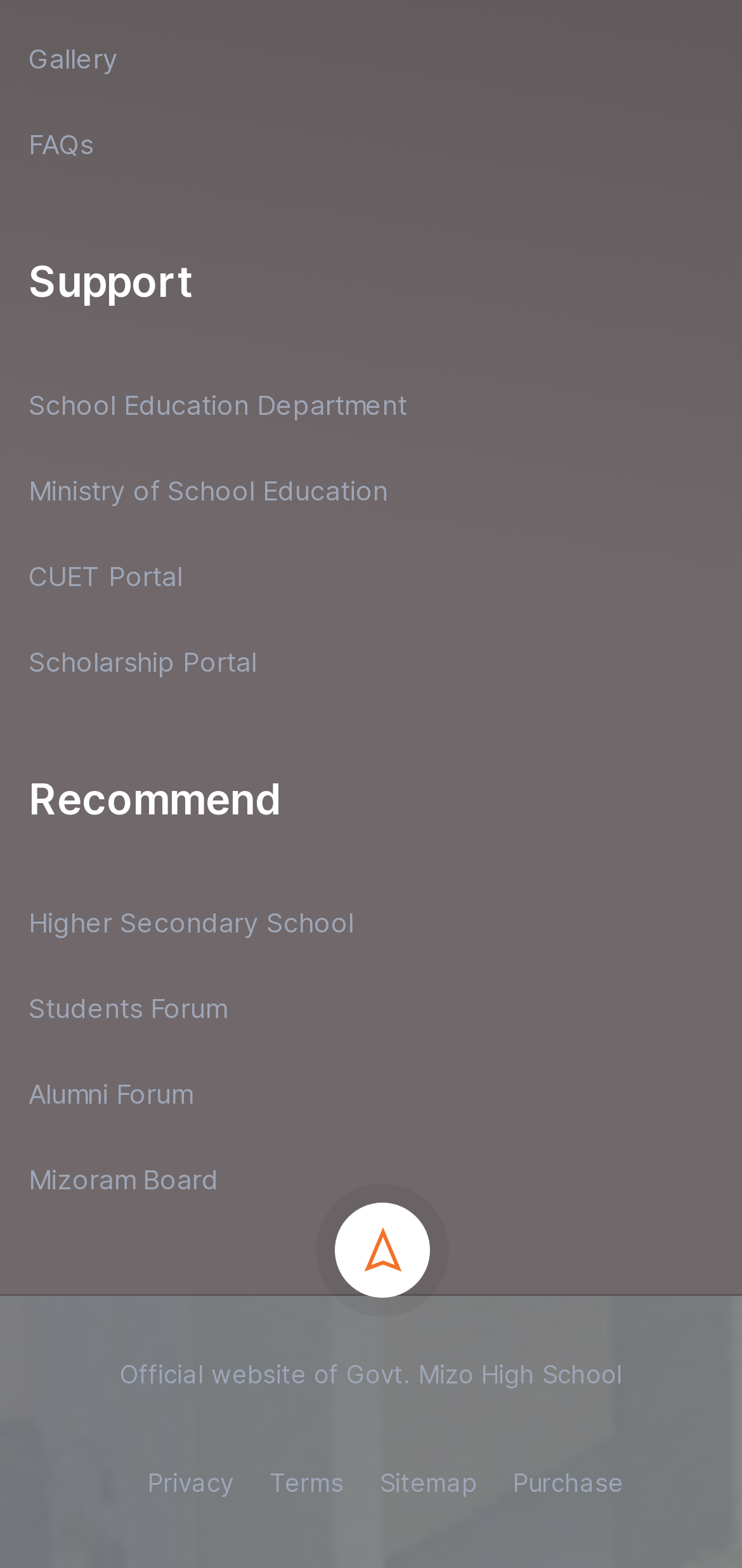Give a one-word or short phrase answer to the question: 
What is the first link on the webpage?

Gallery